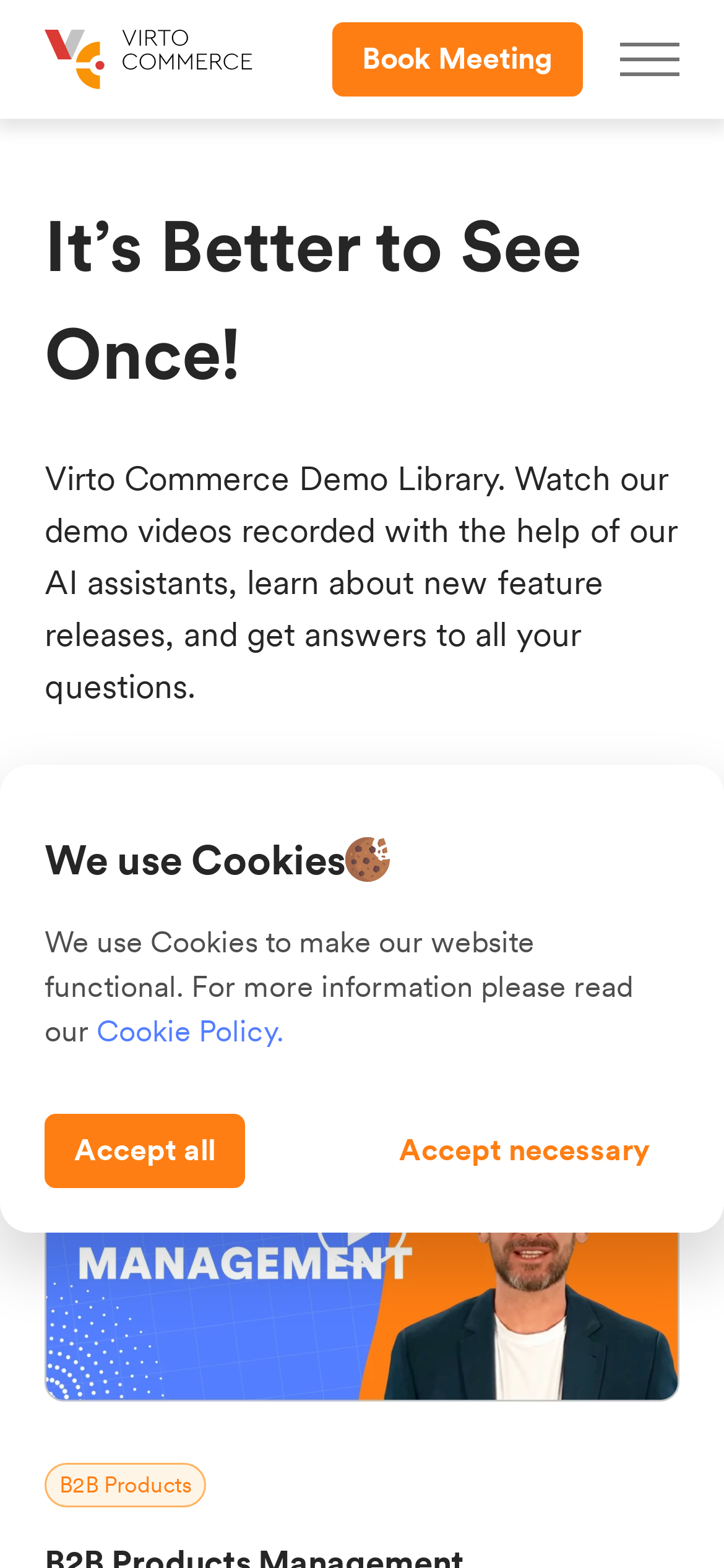Identify the bounding box coordinates of the clickable region required to complete the instruction: "Book a meeting". The coordinates should be given as four float numbers within the range of 0 and 1, i.e., [left, top, right, bottom].

[0.459, 0.014, 0.805, 0.062]